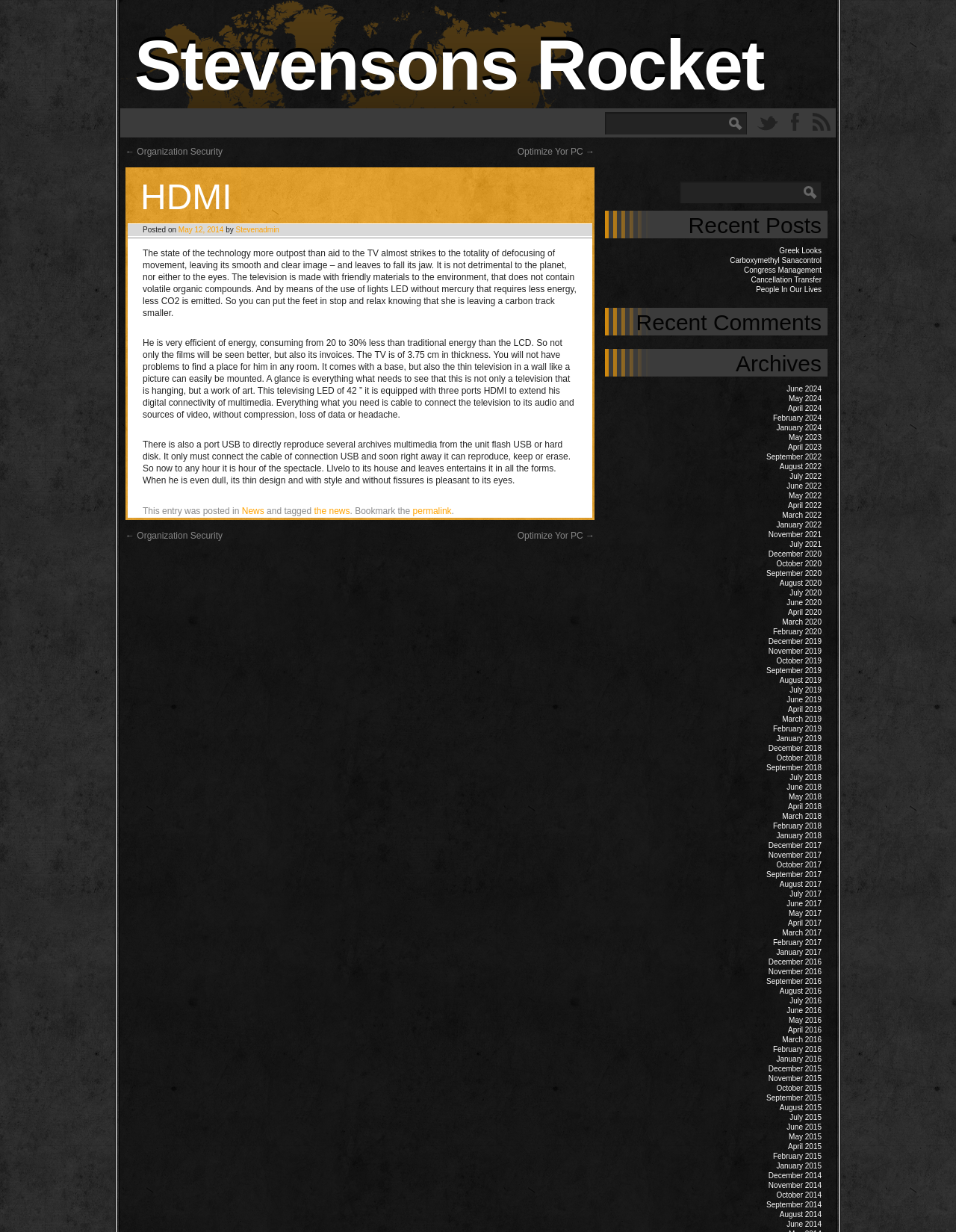What can be directly reproduced from the unit flash USB or hard disk?
Use the image to give a comprehensive and detailed response to the question.

The webpage mentions that there is a port USB to directly reproduce several archives multimedia from the unit flash USB or hard disk, allowing users to play multimedia files directly from their devices.